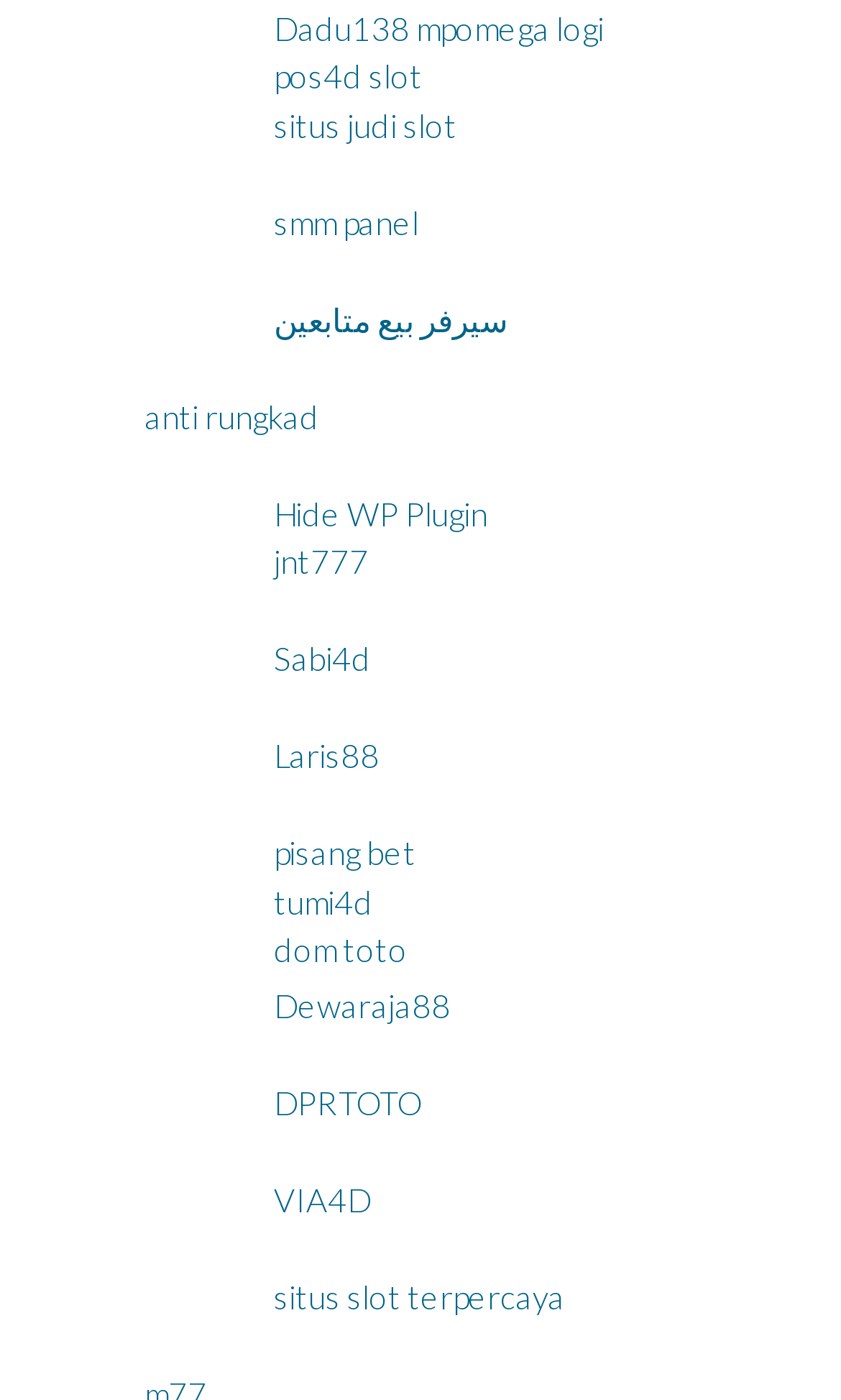What is the last link on the webpage?
Give a one-word or short phrase answer based on the image.

situs slot terpercaya